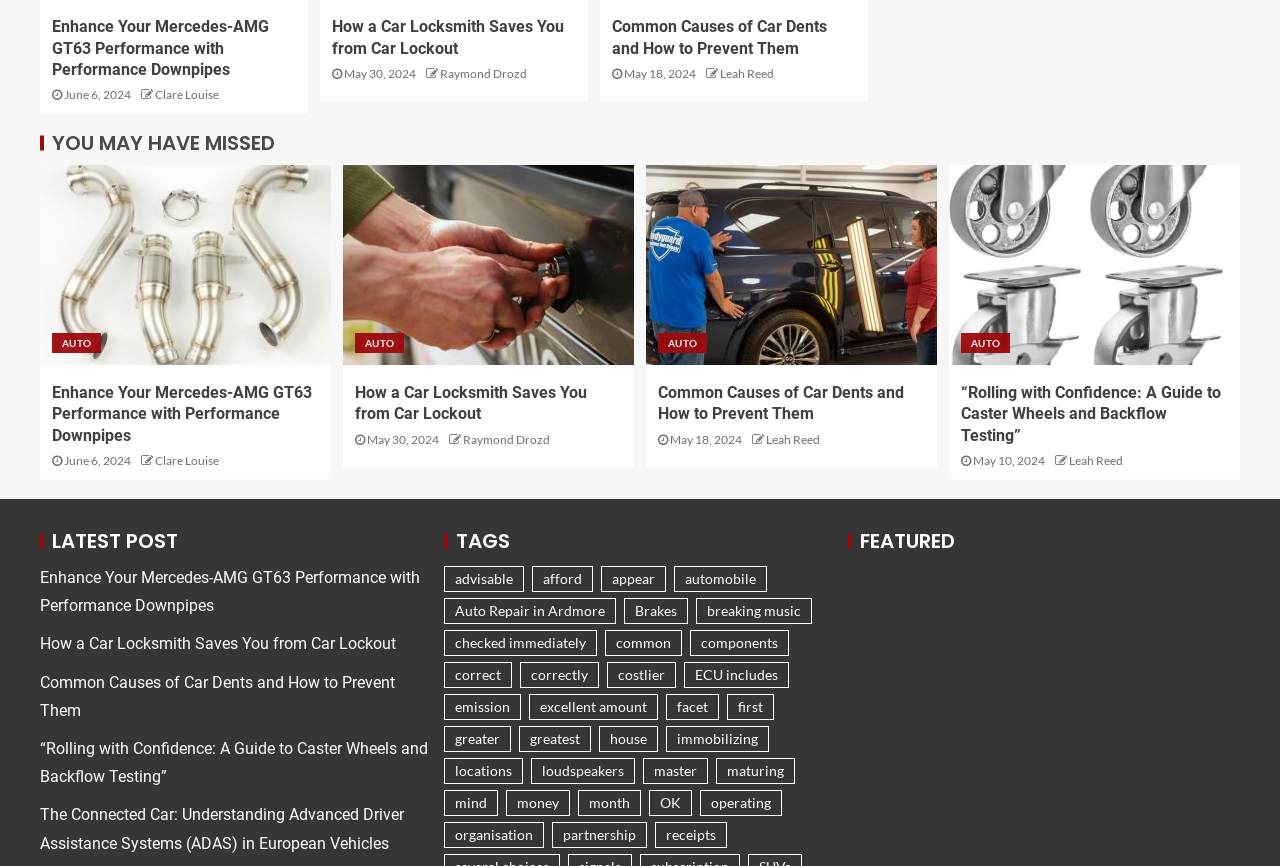Please provide a one-word or phrase answer to the question: 
How many articles are listed under 'YOU MAY HAVE MISSED'?

4